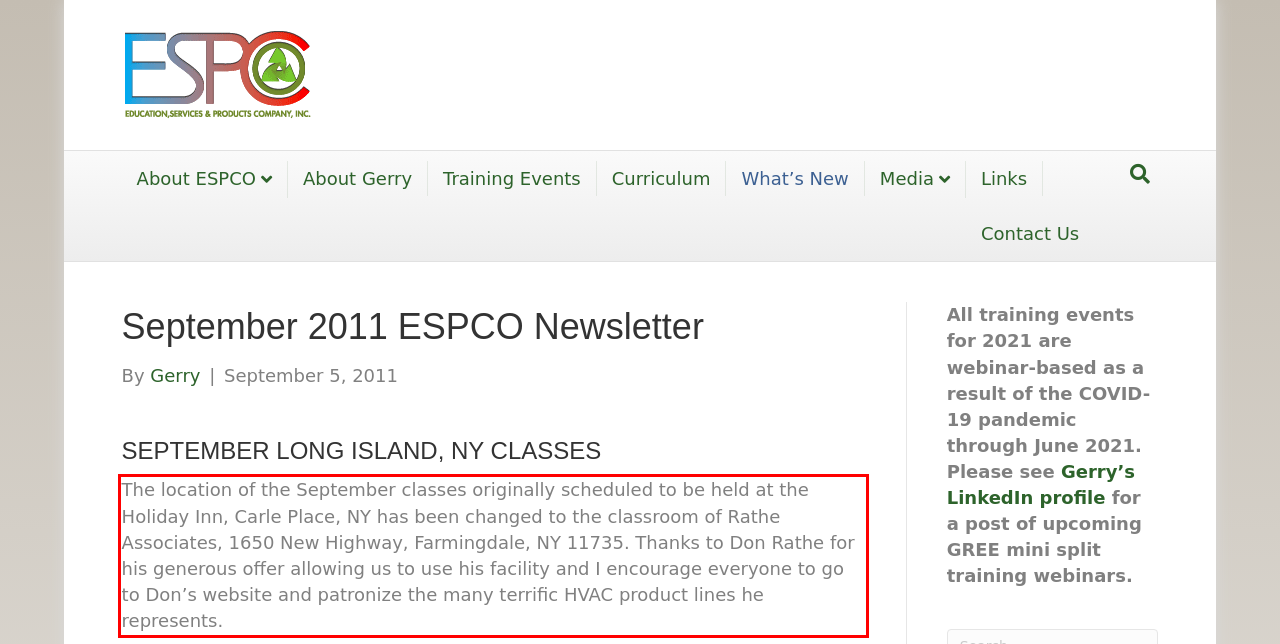Please look at the screenshot provided and find the red bounding box. Extract the text content contained within this bounding box.

The location of the September classes originally scheduled to be held at the Holiday Inn, Carle Place, NY has been changed to the classroom of Rathe Associates, 1650 New Highway, Farmingdale, NY 11735. Thanks to Don Rathe for his generous offer allowing us to use his facility and I encourage everyone to go to Don’s website and patronize the many terrific HVAC product lines he represents.